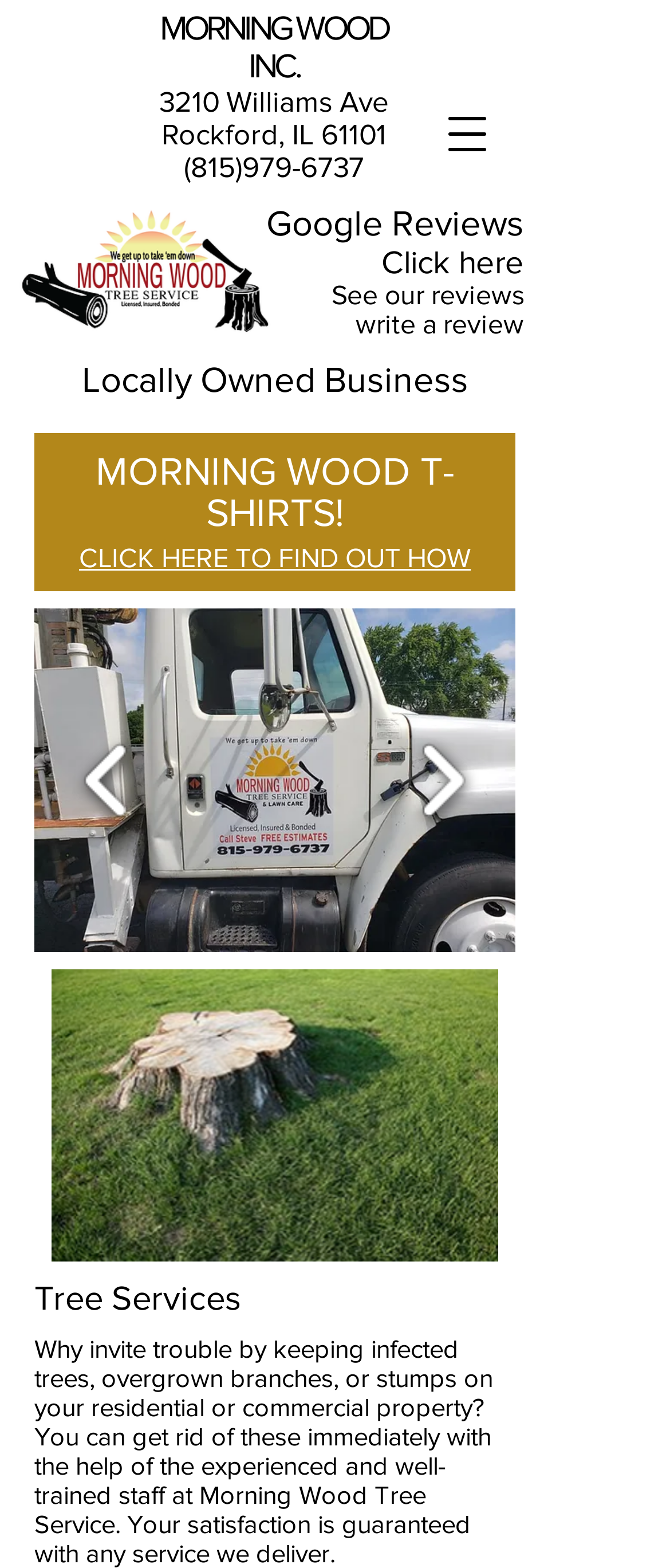How can I write a review for Morning Wood Tree Service?
Based on the screenshot, respond with a single word or phrase.

Click on 'write a review'